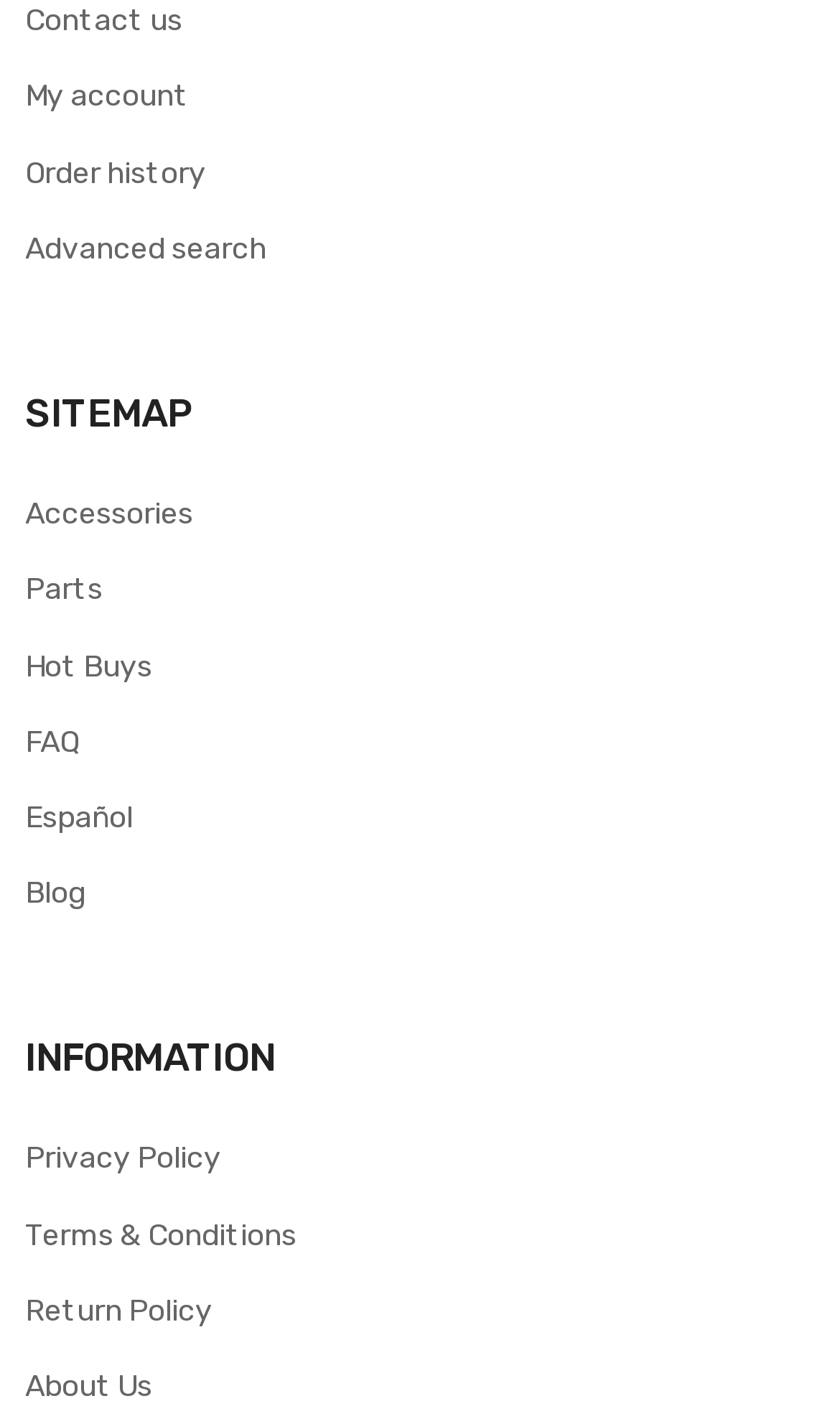Locate the bounding box coordinates of the UI element described by: "Terms & Conditions". Provide the coordinates as four float numbers between 0 and 1, formatted as [left, top, right, bottom].

[0.03, 0.853, 0.353, 0.888]